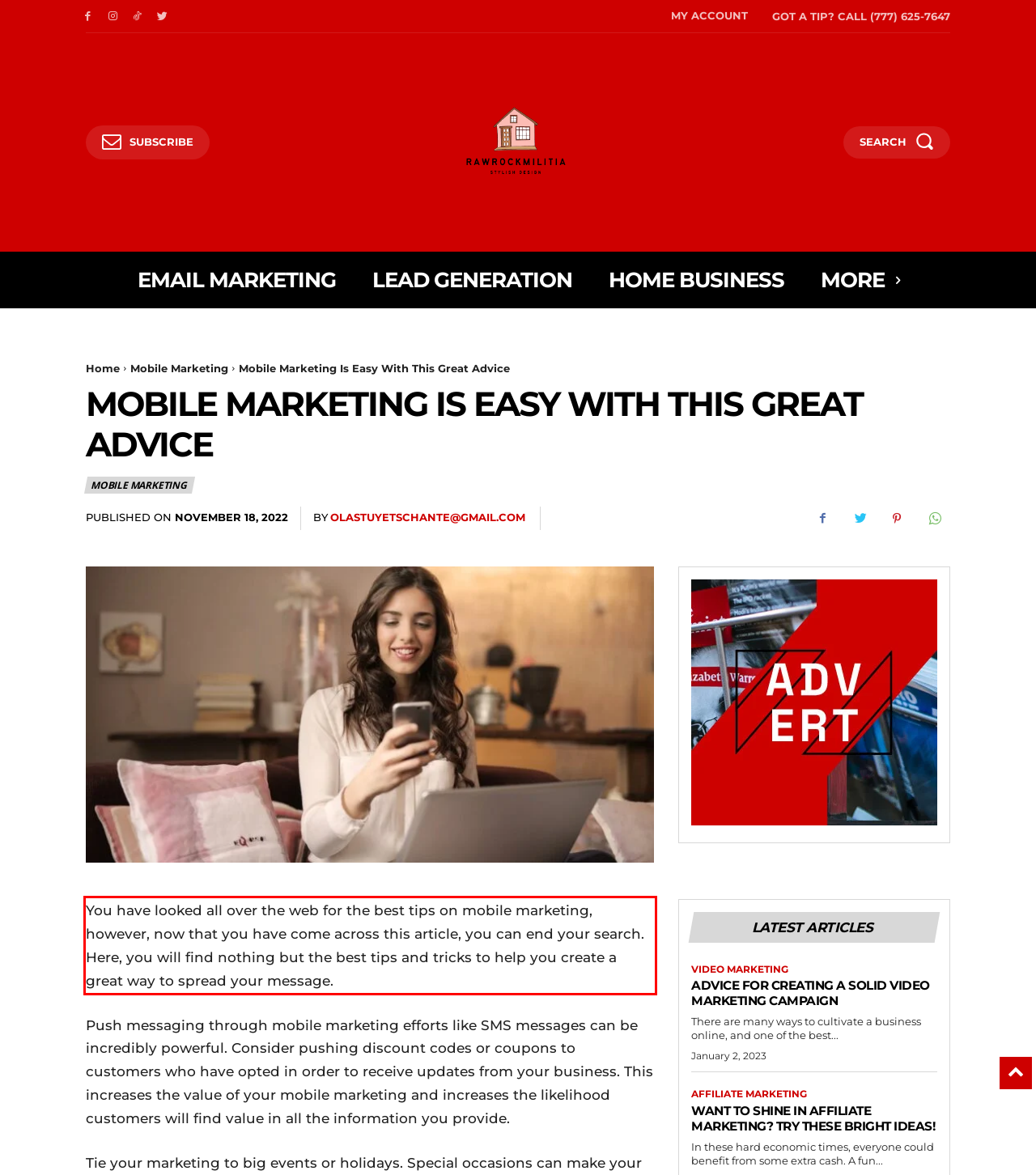You are provided with a webpage screenshot that includes a red rectangle bounding box. Extract the text content from within the bounding box using OCR.

You have looked all over the web for the best tips on mobile marketing, however, now that you have come across this article, you can end your search. Here, you will find nothing but the best tips and tricks to help you create a great way to spread your message.